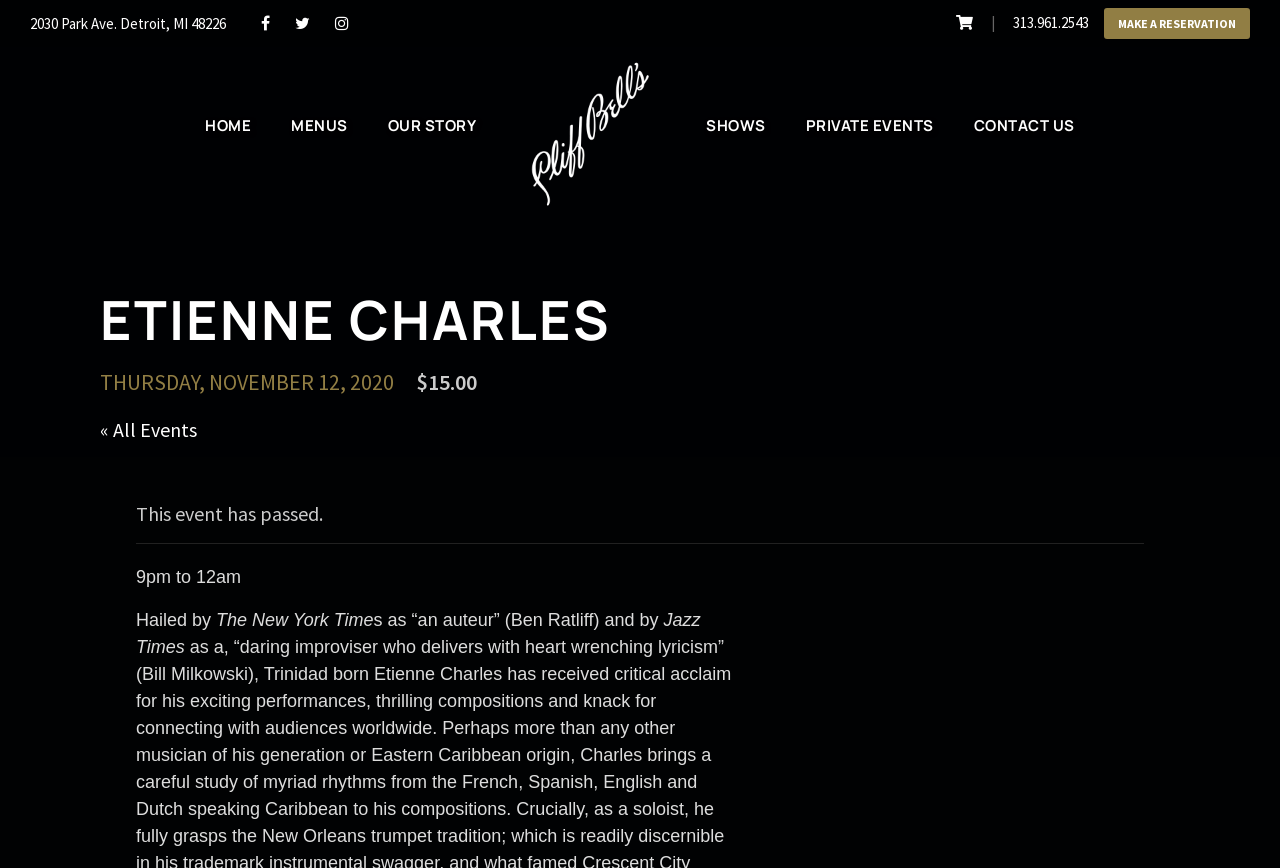What is the phone number of Cliff Bell's?
Refer to the image and provide a concise answer in one word or phrase.

313.961.2543